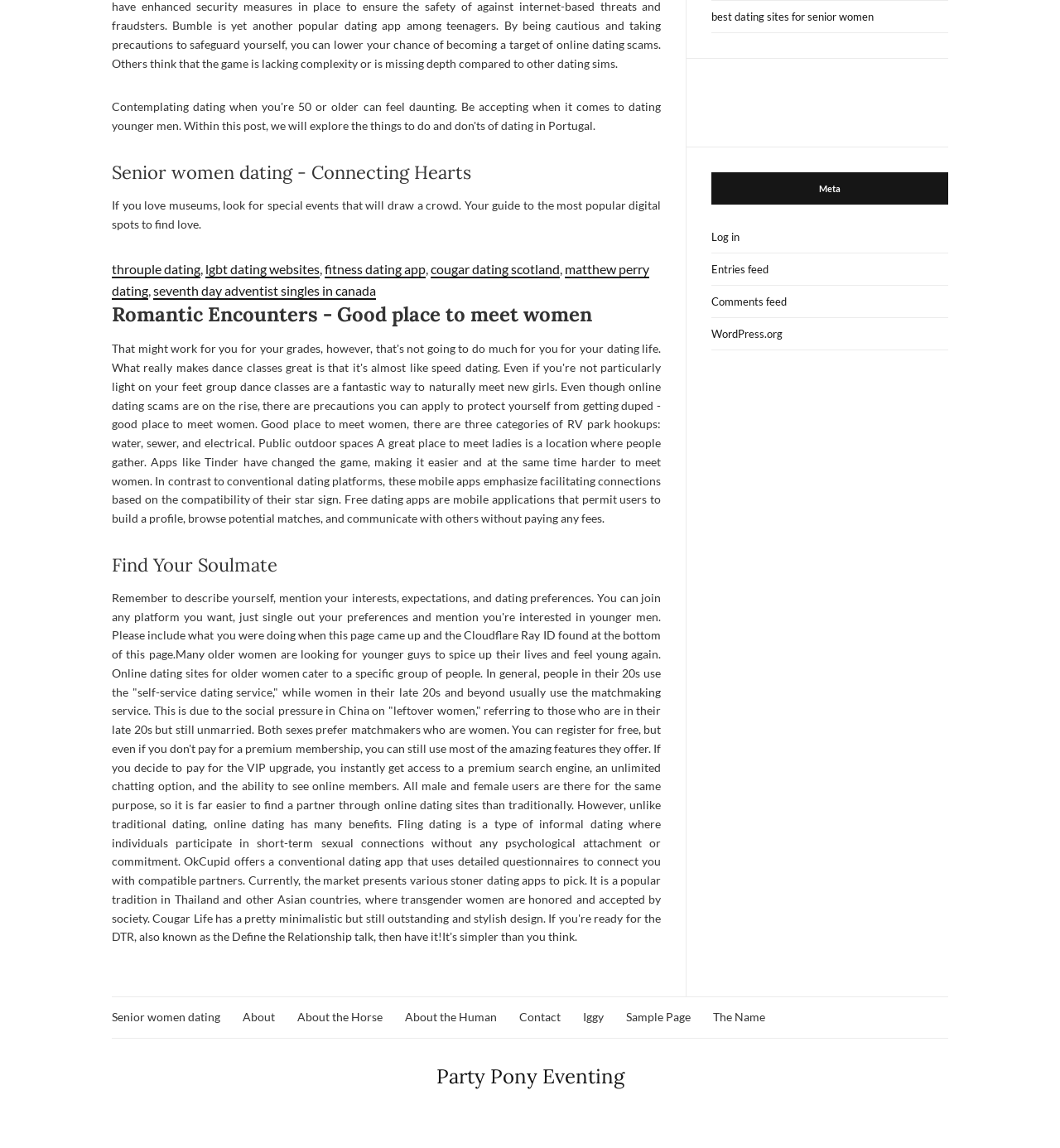Pinpoint the bounding box coordinates for the area that should be clicked to perform the following instruction: "Learn about 'Party Pony Eventing'".

[0.129, 0.926, 0.871, 0.949]